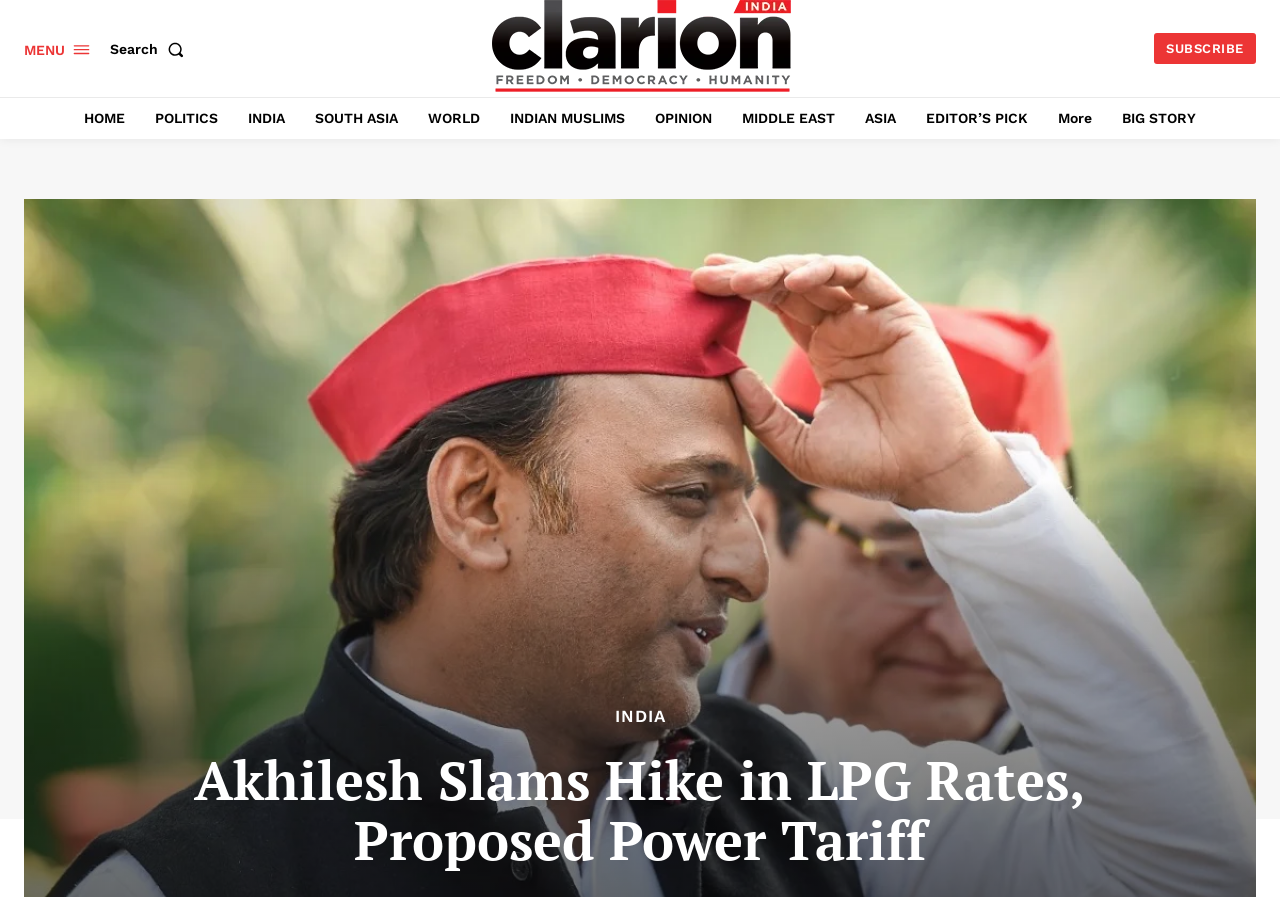Is there a search button on the webpage?
From the details in the image, answer the question comprehensively.

I found a button element with the text 'Search', which indicates the presence of a search function on the webpage.